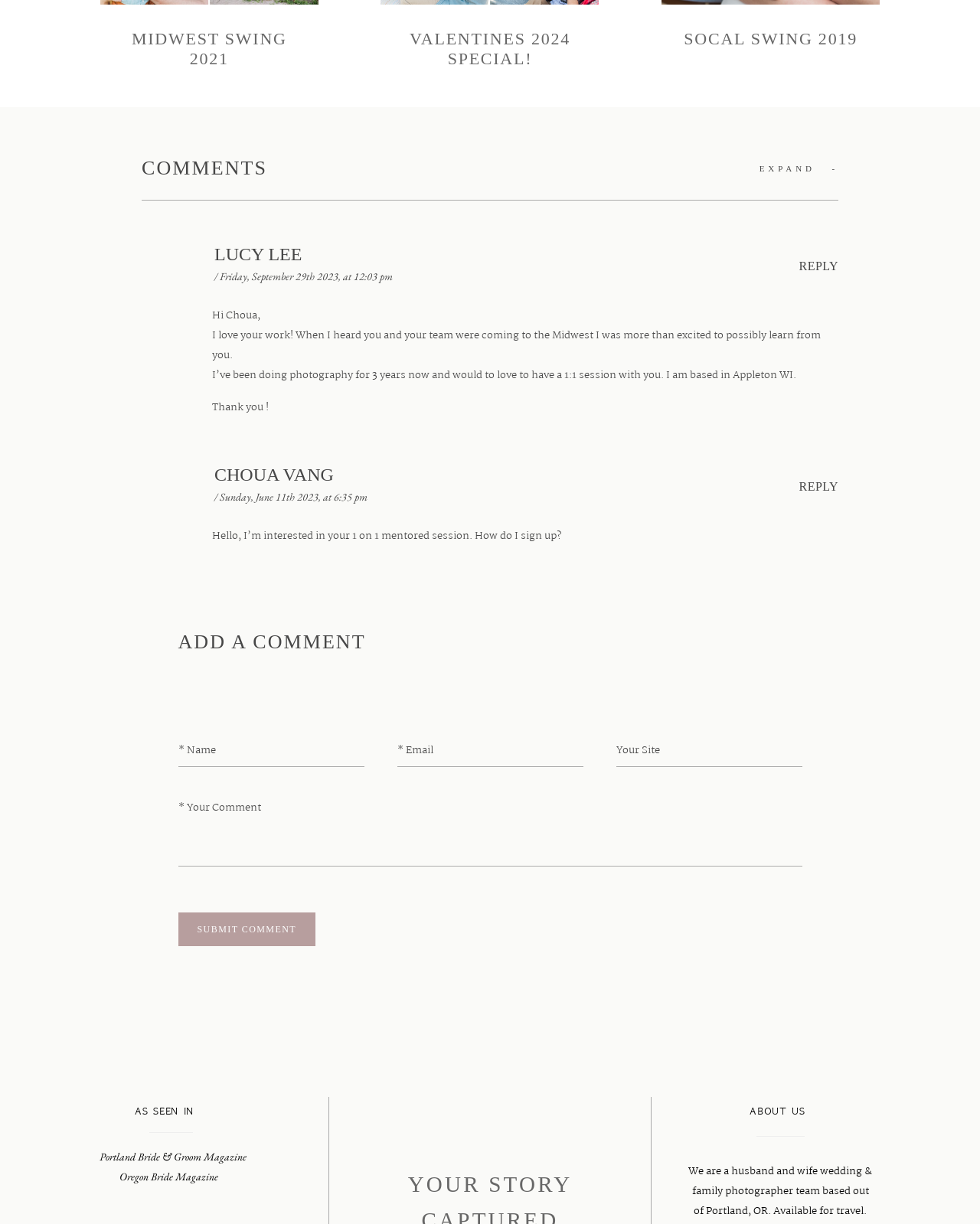Identify the bounding box coordinates of the part that should be clicked to carry out this instruction: "Reply to Choua Vang".

[0.815, 0.392, 0.855, 0.403]